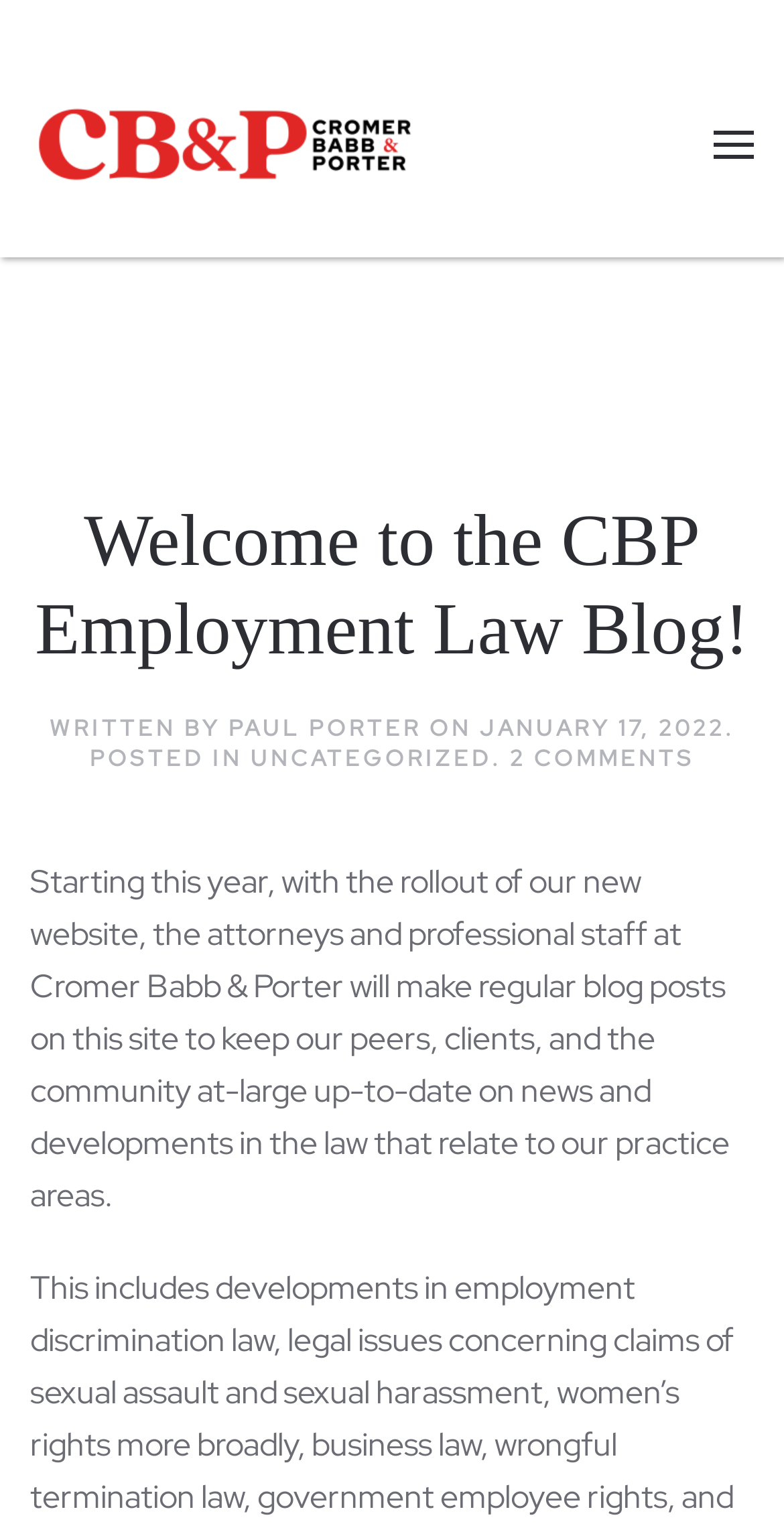Answer the question with a brief word or phrase:
What is the name of the law firm?

Cromer Babb & Porter